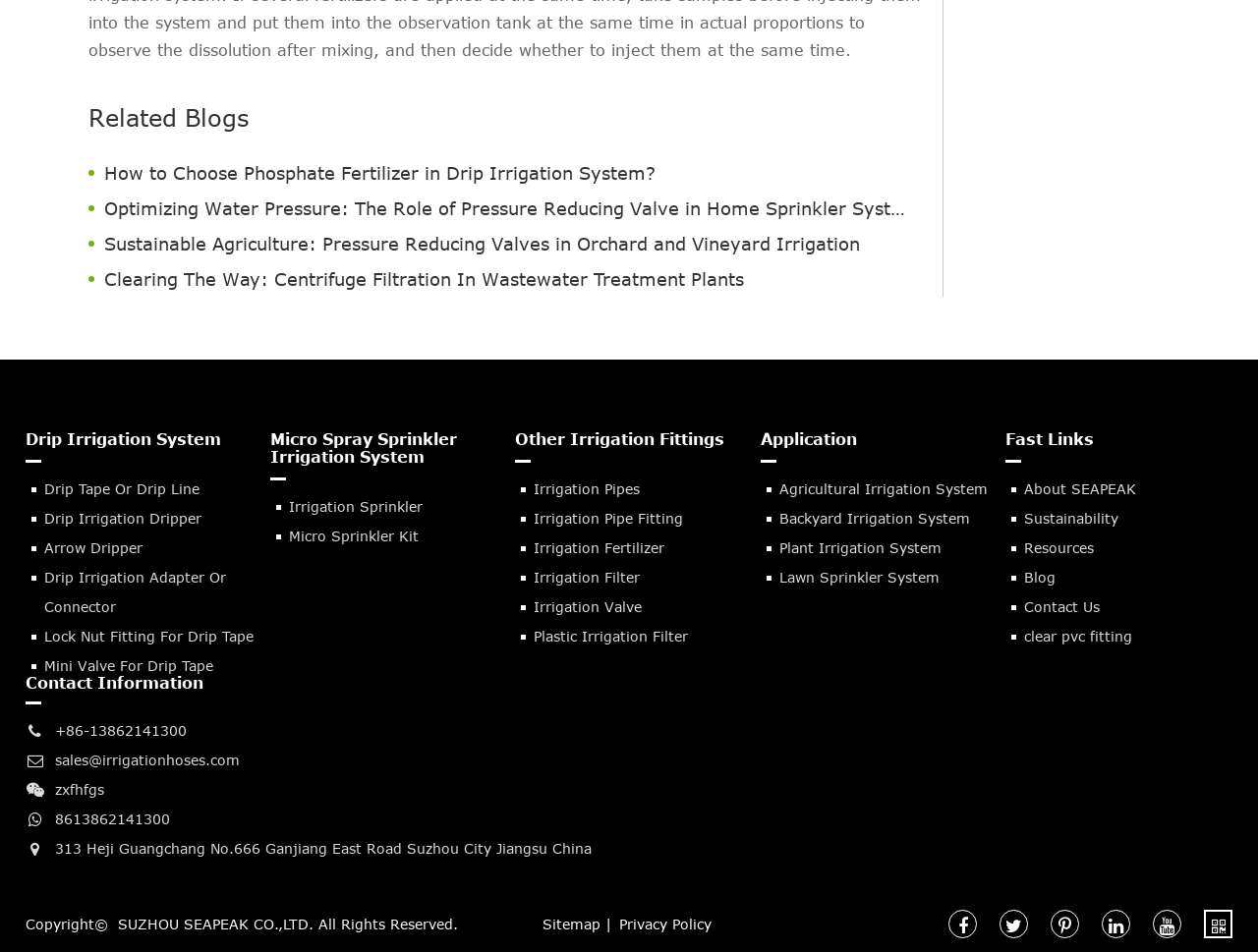Identify the bounding box for the UI element that is described as follows: "Drip Tape Or Drip Line".

[0.035, 0.504, 0.158, 0.522]